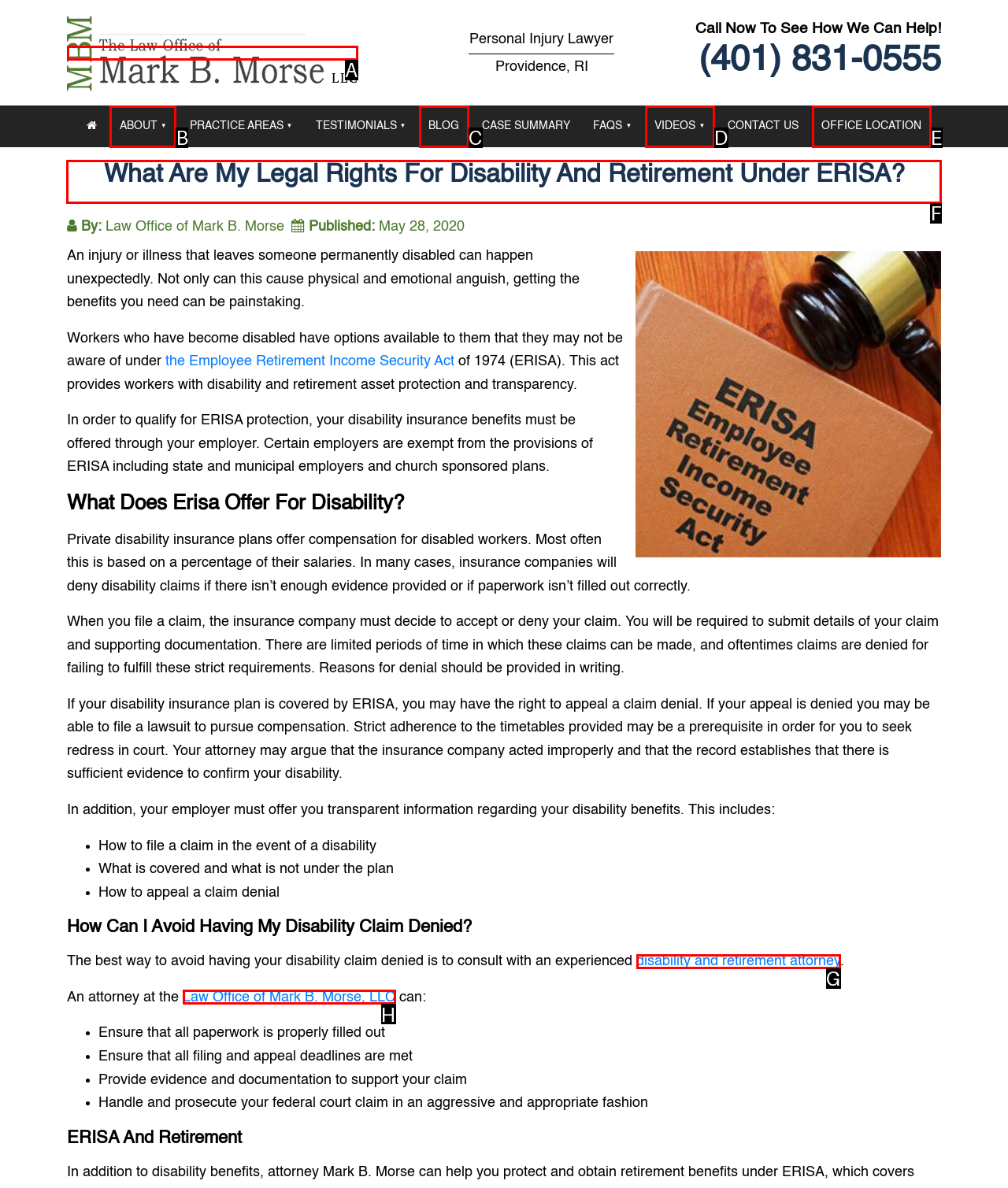Show which HTML element I need to click to perform this task: Read the 'What Are My Legal Rights For Disability And Retirement Under ERISA?' article Answer with the letter of the correct choice.

F